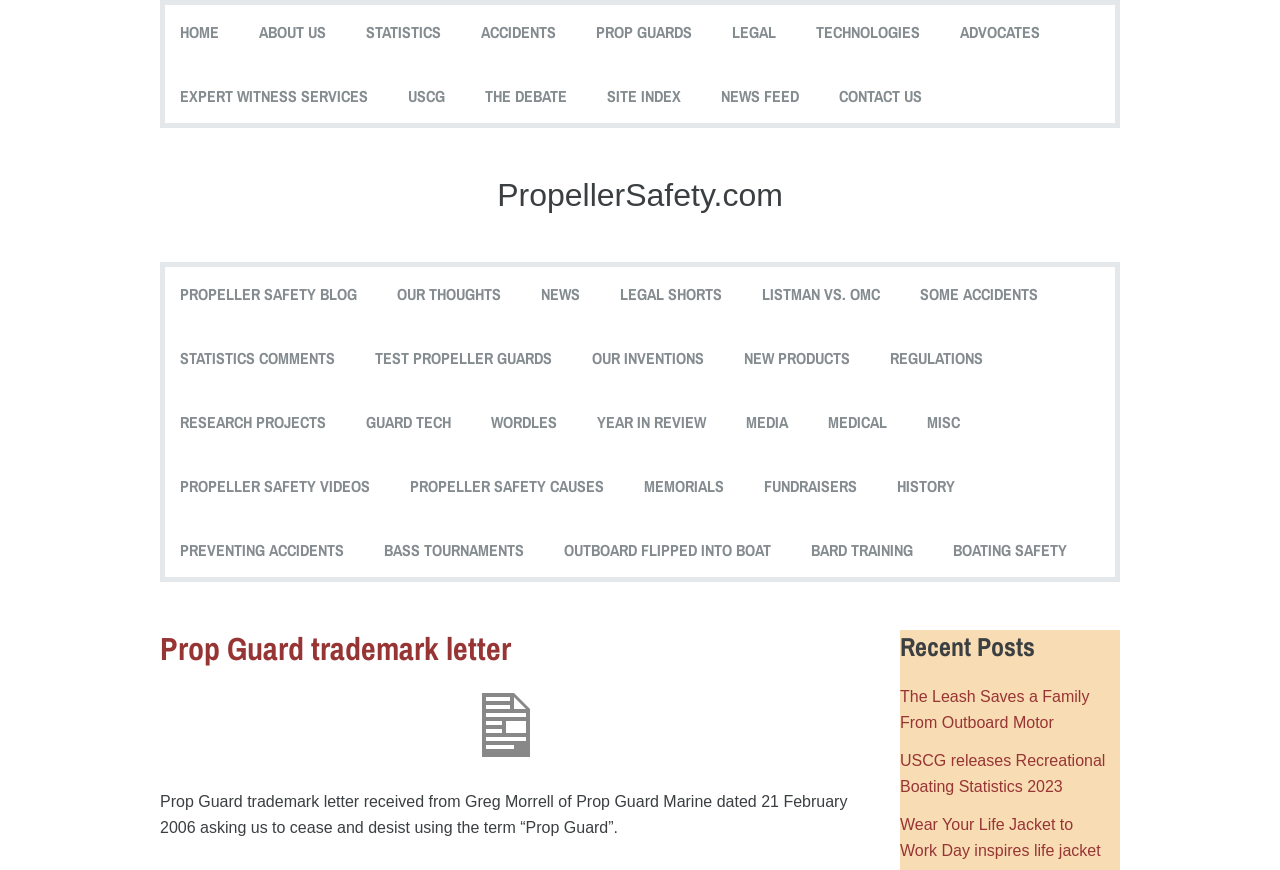What is the first link on the top navigation bar?
Identify the answer in the screenshot and reply with a single word or phrase.

HOME